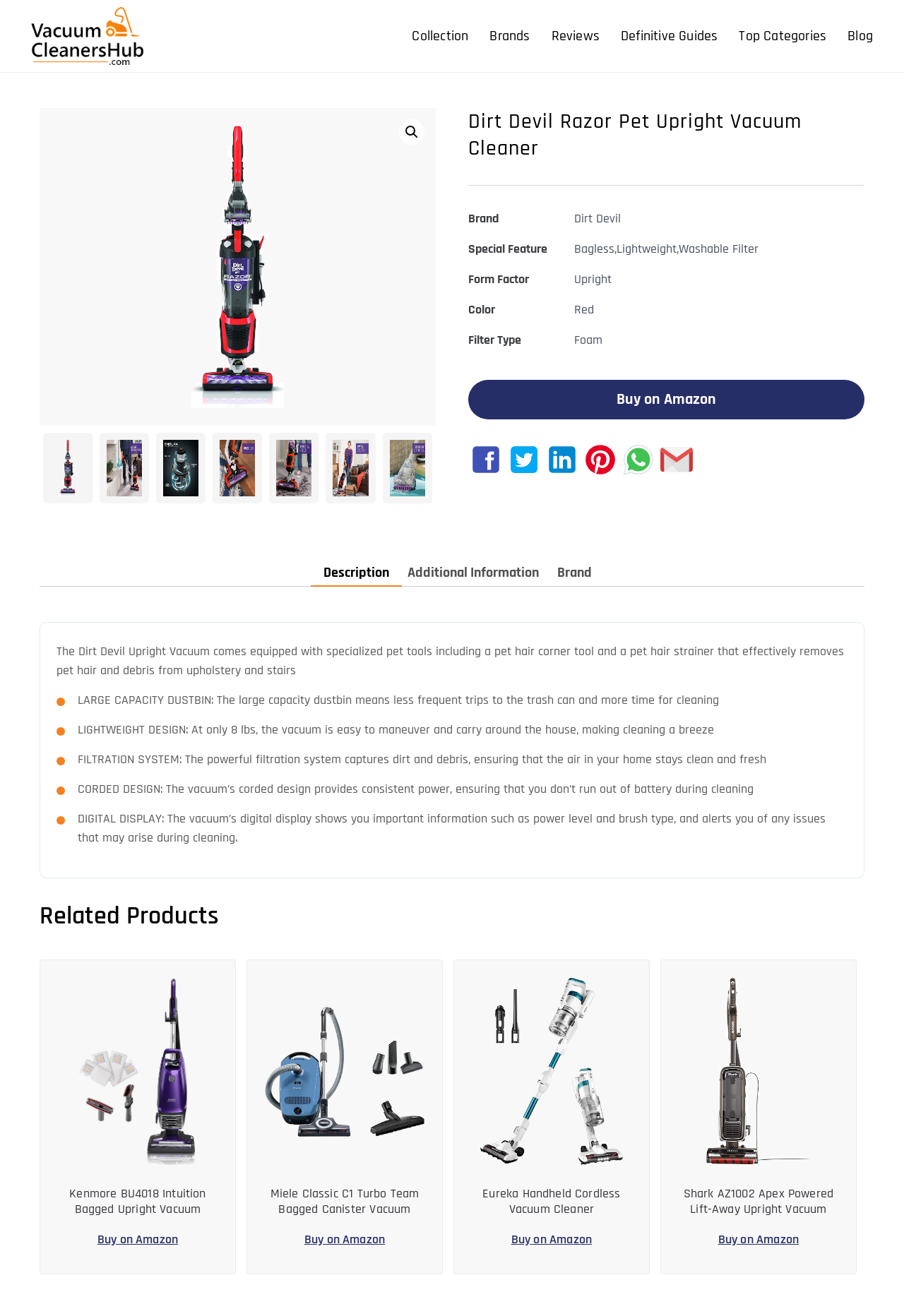Generate a thorough caption detailing the webpage content.

The webpage is about the Dirt Devil Razor Pet Upright Vacuum Cleaner, a product from the brand Dirt Devil. At the top left corner, there is a logo of Vacuum Cleaners Hub, which is a link to the website's homepage. Next to the logo, there is a link to the website's name, "Vacuum Cleaners Hub", and a tagline "Quality, Durability, Reliability, Reviews & Buying Guides".

Below the top navigation bar, there is a main content area that takes up most of the page. On the left side, there is a search icon and a link to the product page. On the right side, there are several images of the product from different angles.

In the center of the page, there is a heading that displays the product name, "Dirt Devil Razor Pet Upright Vacuum Cleaner". Below the heading, there is a table that lists the product's features, including brand, special features, form factor, color, and filter type.

Below the table, there is a call-to-action button "Buy on Amazon" and several links to other related products. There are also several tabs, including "Description", "Additional Information", and "Brand", which allow users to switch between different sections of the product page.

In the "Description" tab, there is a detailed product description that highlights the product's features, such as its ability to remove pet hair and debris, its lightweight design, and its powerful filtration system. There are also several paragraphs of text that provide more information about the product.

At the bottom of the page, there is a section titled "Related Products" that lists several other vacuum cleaners from different brands, including Kenmore, Miele, and Eureka. Each product has a link to its product page and a "Buy Now" button that allows users to purchase the product on Amazon.